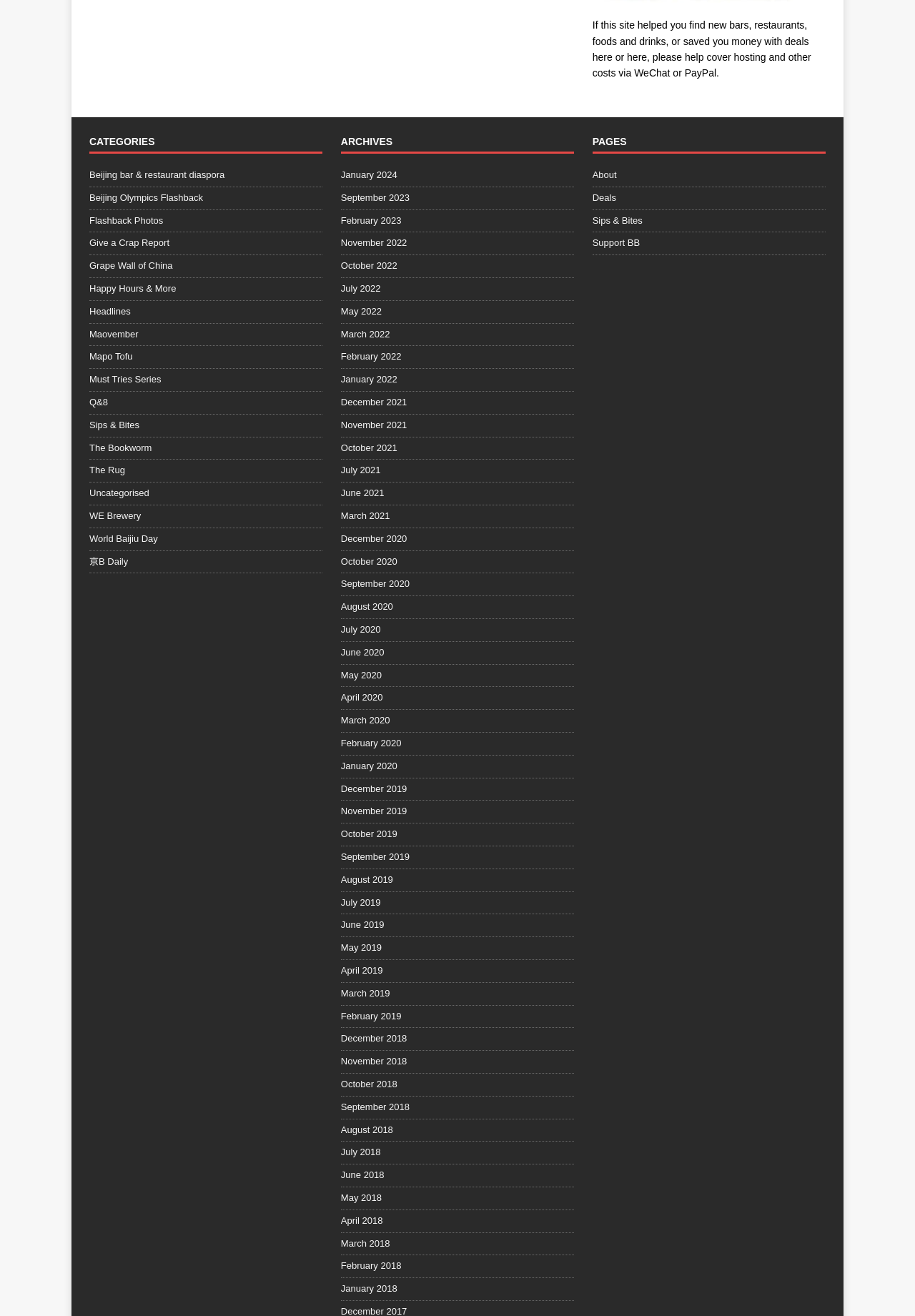Identify the bounding box coordinates for the UI element described as follows: January 2024. Use the format (top-left x, top-left y, bottom-right x, bottom-right y) and ensure all values are floating point numbers between 0 and 1.

[0.373, 0.128, 0.627, 0.142]